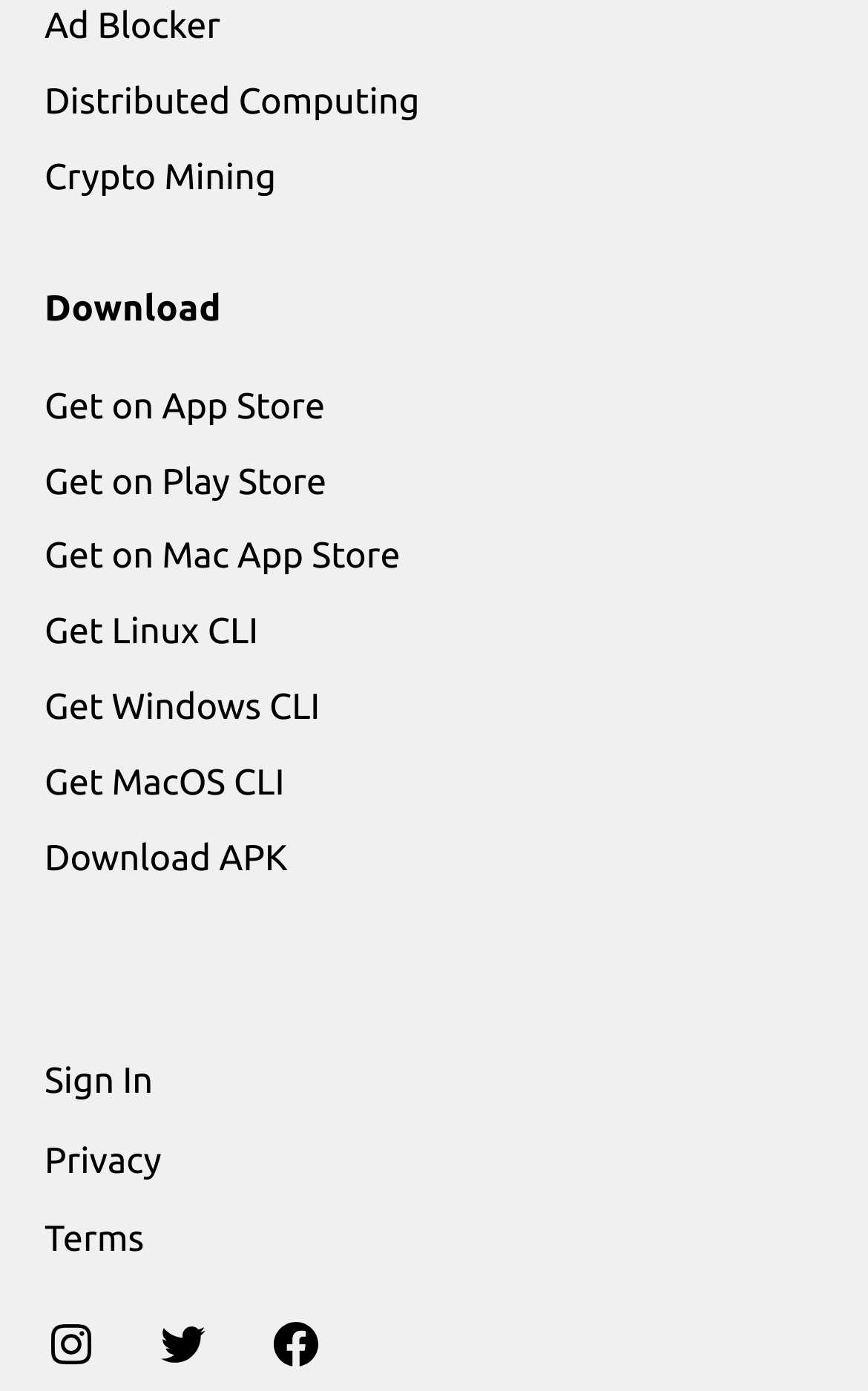Highlight the bounding box coordinates of the element you need to click to perform the following instruction: "Learn about Crypto Mining."

[0.051, 0.114, 0.318, 0.142]